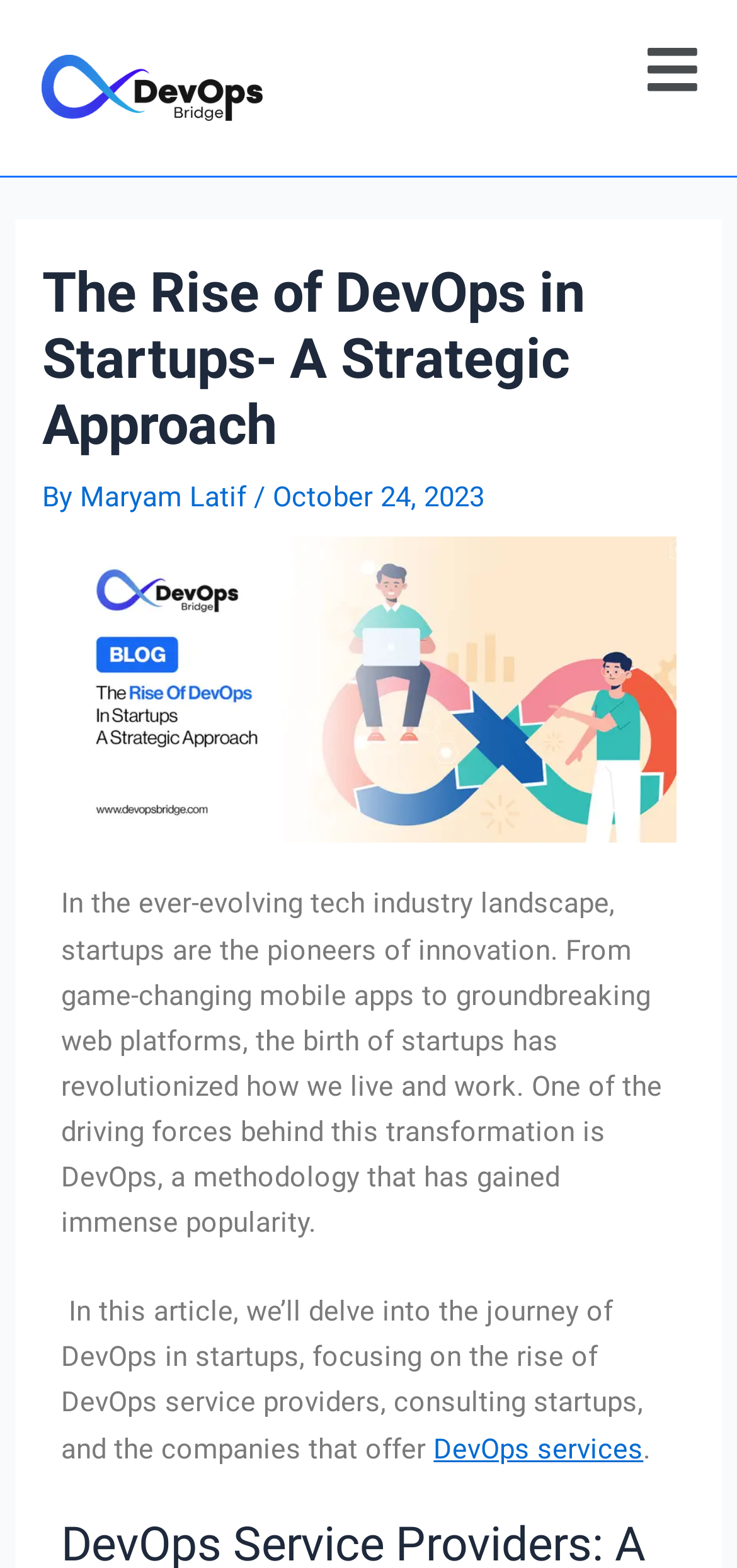Show the bounding box coordinates for the HTML element as described: "DevOps services".

[0.588, 0.913, 0.873, 0.934]